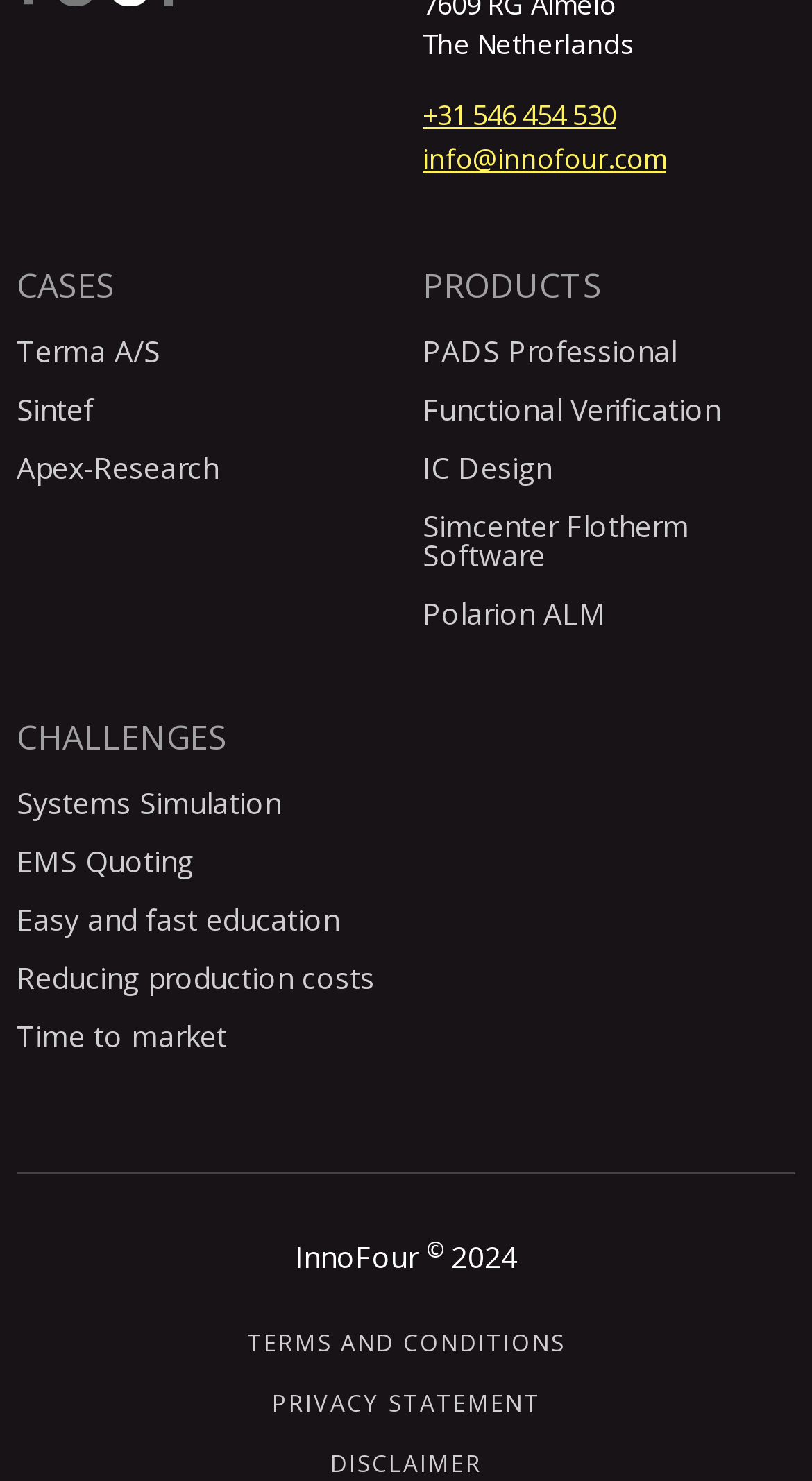Please provide the bounding box coordinates in the format (top-left x, top-left y, bottom-right x, bottom-right y). Remember, all values are floating point numbers between 0 and 1. What is the bounding box coordinate of the region described as: Apex-Research

[0.021, 0.303, 0.269, 0.33]